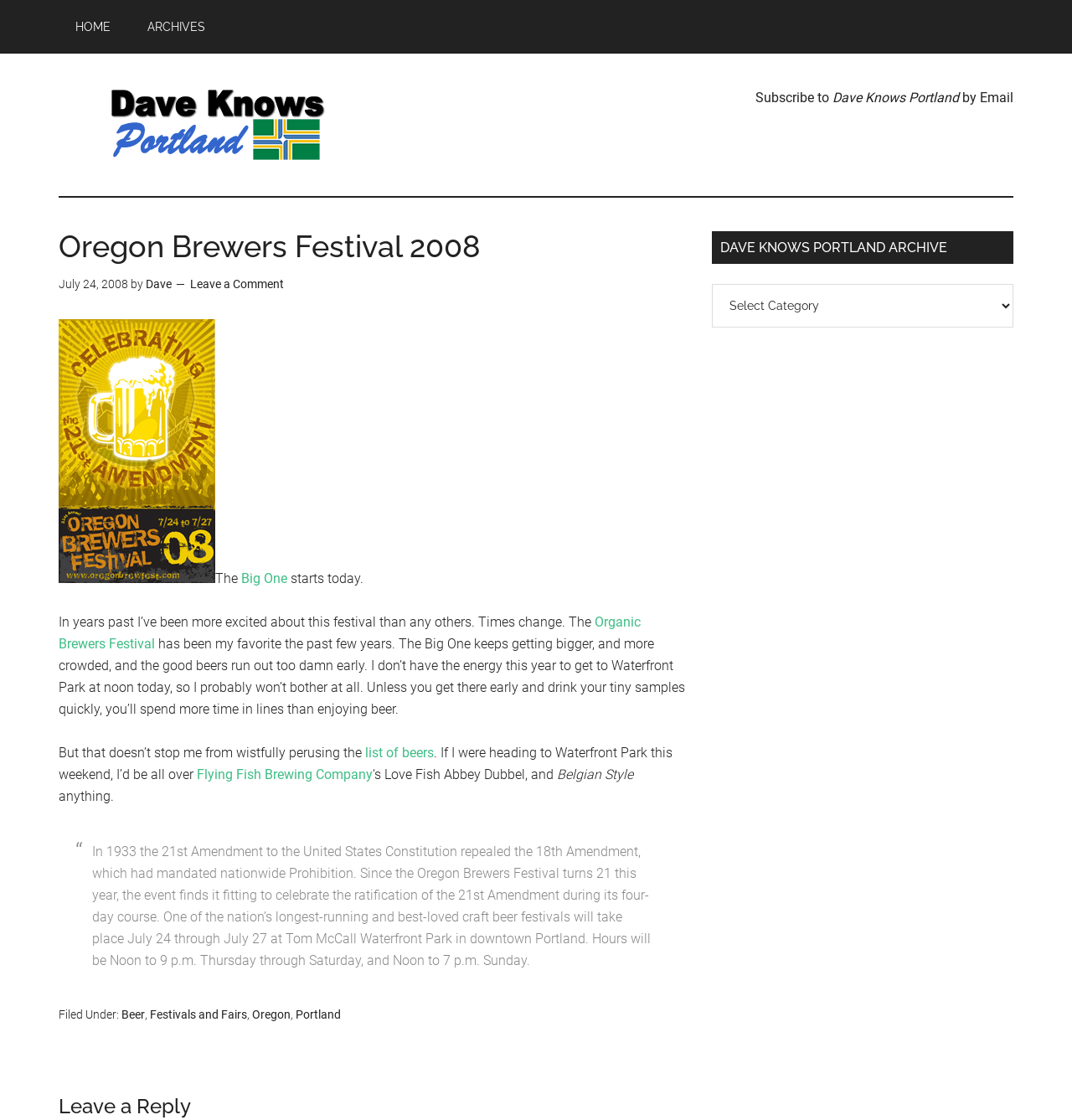What is the name of the brewing company mentioned in the article?
Answer the question based on the image using a single word or a brief phrase.

Flying Fish Brewing Company